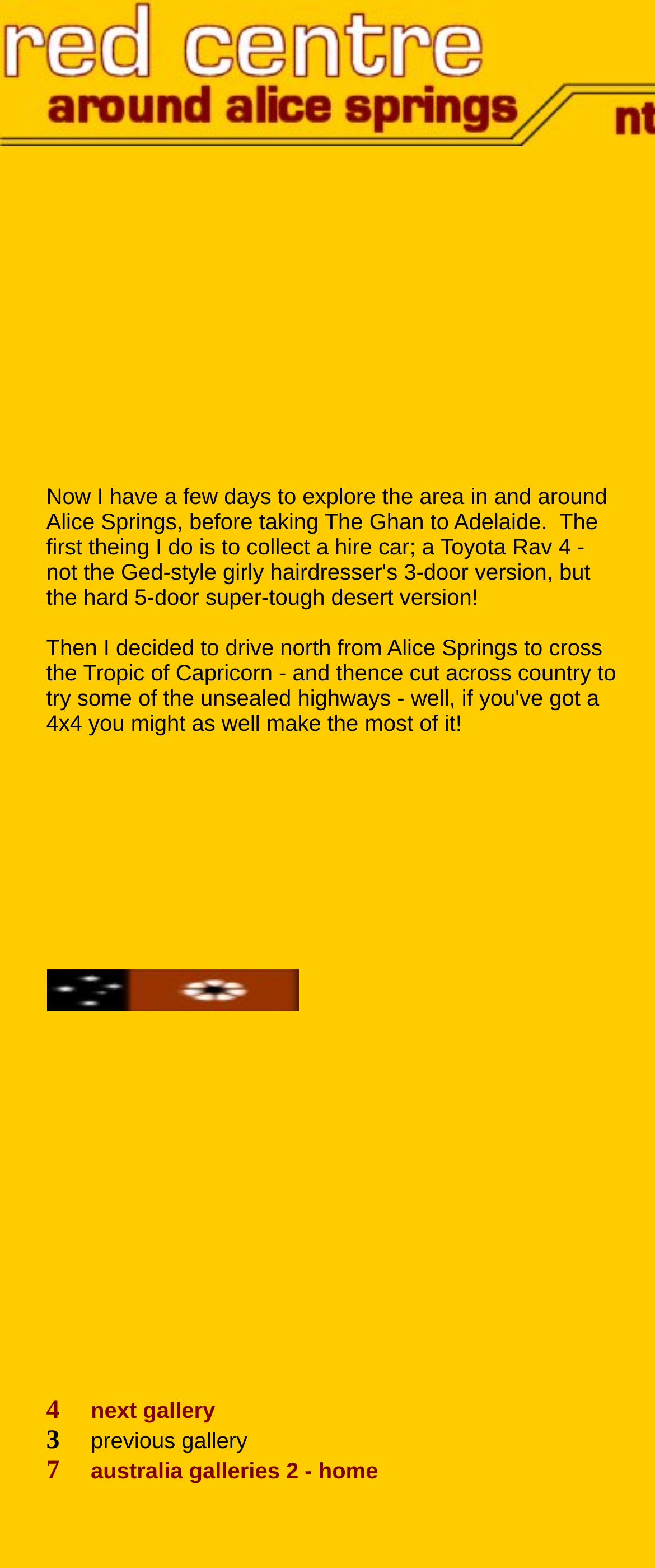Provide a thorough description of this webpage.

The webpage is about the Red Centre, a region in Australia. At the top, there is a table cell containing a blank space. Below it, there is a large block of text that describes the author's experience exploring the area around Alice Springs, including collecting a hire car and driving north to cross the Tropic of Capricorn. This text takes up most of the page.

To the right of the text, there is an image of the Northern Territory flag, which is positioned roughly in the middle of the page. Below the text and the image, there is a navigation menu with several links. From left to right, the links are: "4", "next gallery", "previous gallery", "7", and "australia galleries 2 - home". These links are likely used to navigate through a photo gallery. The menu is positioned near the bottom of the page.